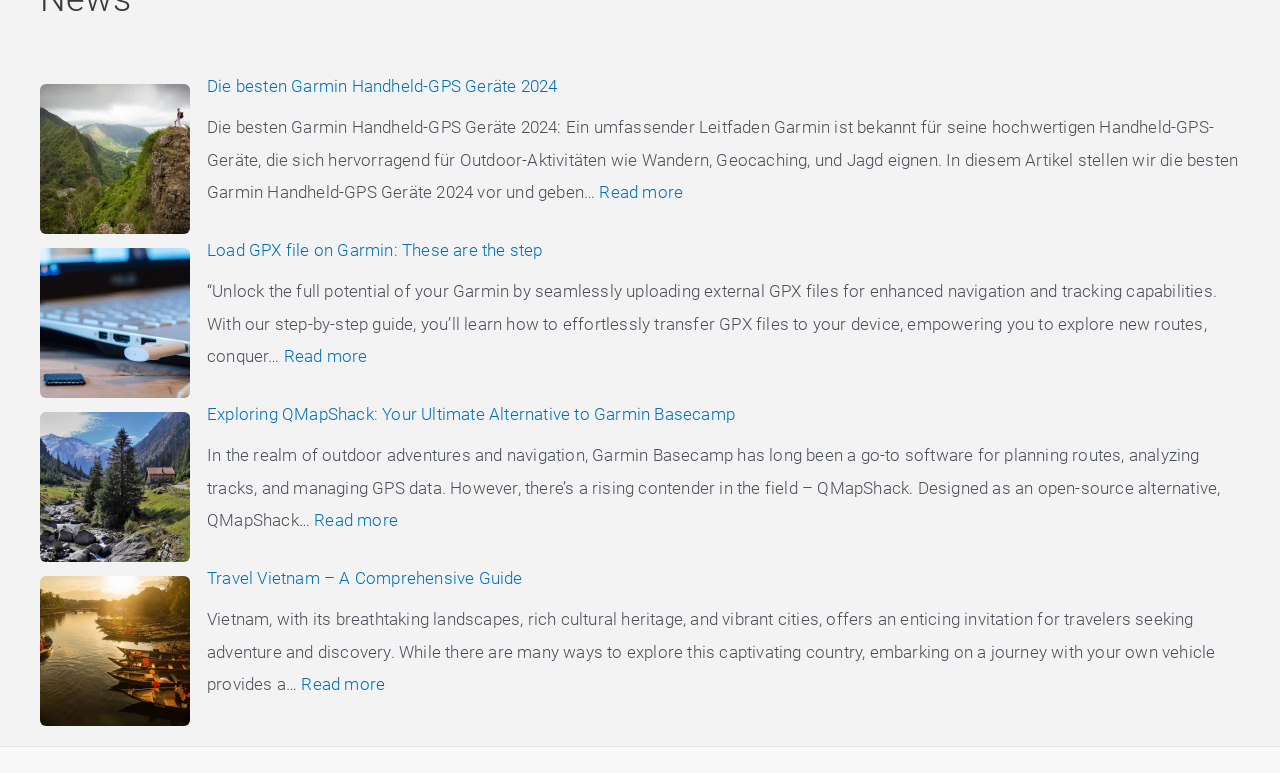Find and indicate the bounding box coordinates of the region you should select to follow the given instruction: "Click on the 'Psalm 2:1-2' link".

None